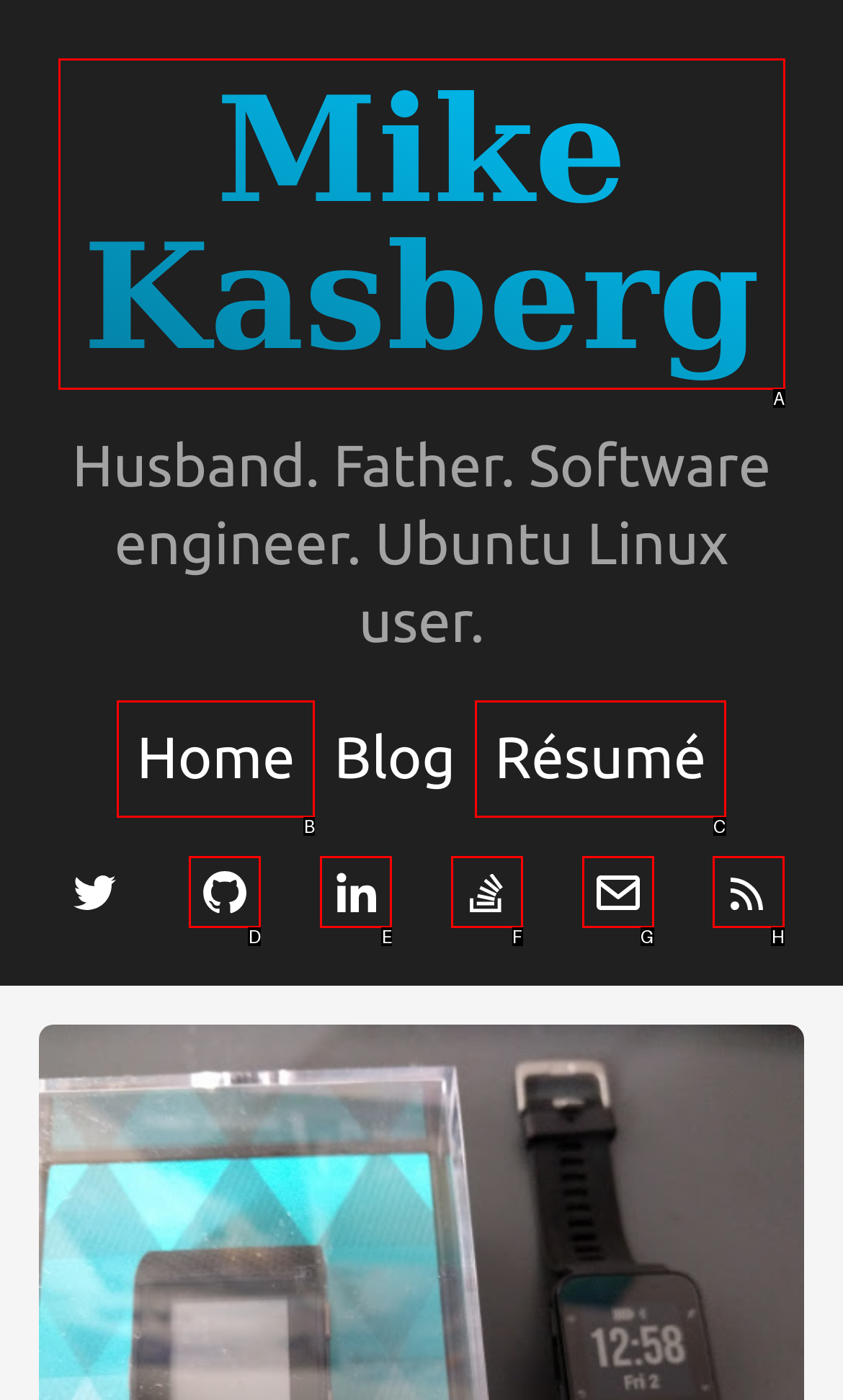Identify the HTML element that corresponds to the description: Mike Kasberg Provide the letter of the correct option directly.

A